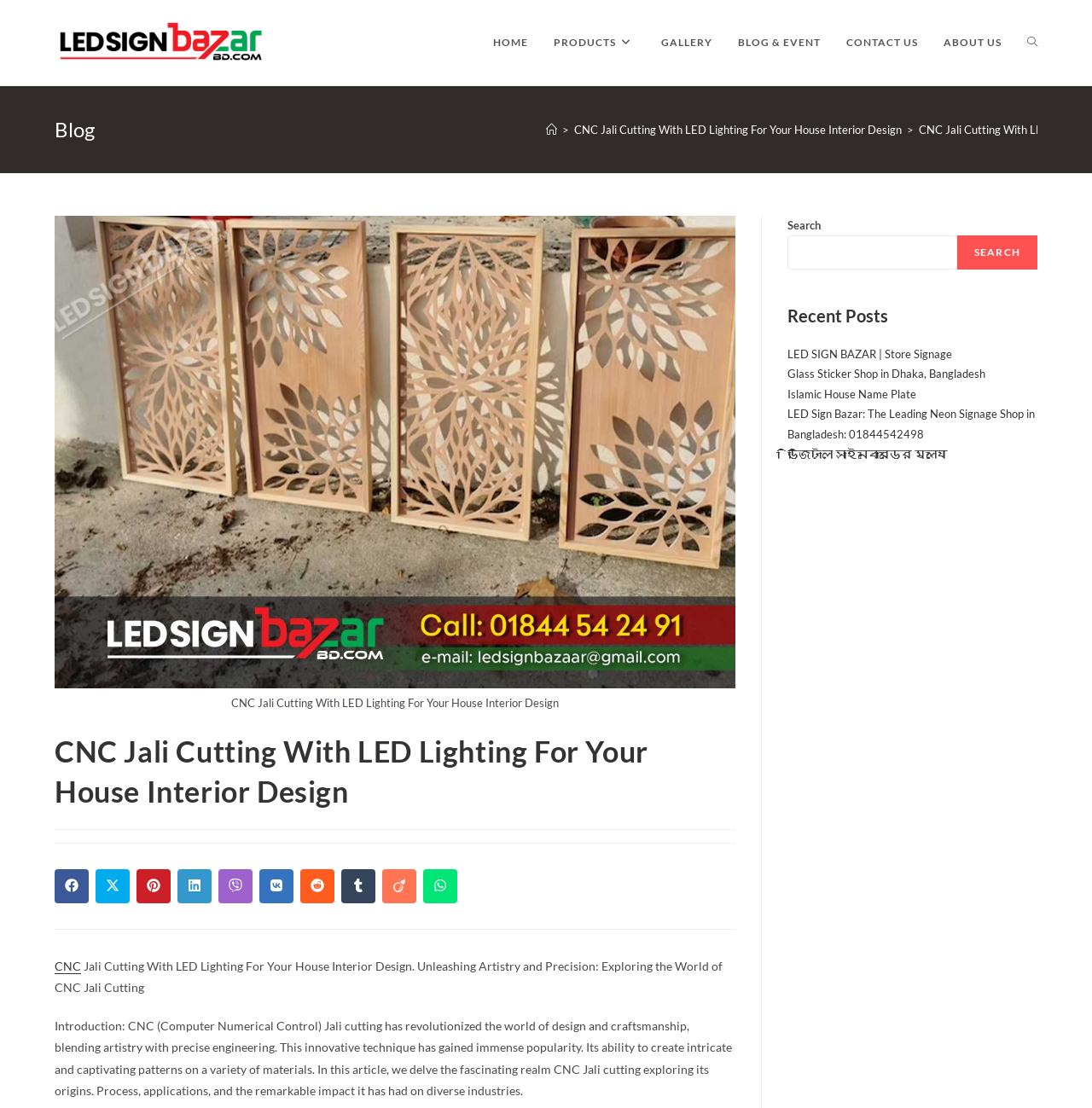Highlight the bounding box coordinates of the region I should click on to meet the following instruction: "Search for something".

[0.721, 0.212, 0.876, 0.243]